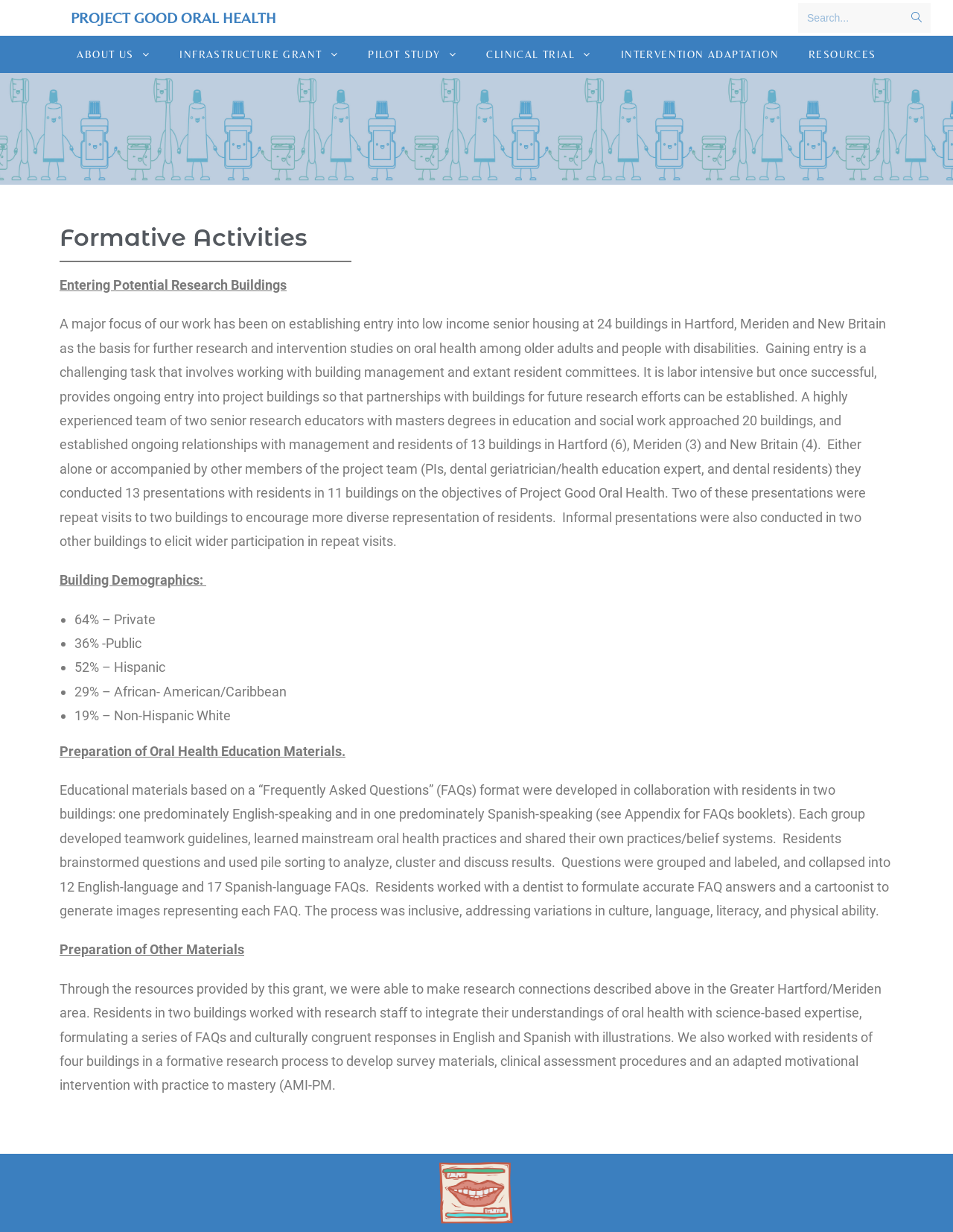Please specify the bounding box coordinates of the region to click in order to perform the following instruction: "Search for something".

[0.838, 0.002, 0.977, 0.027]